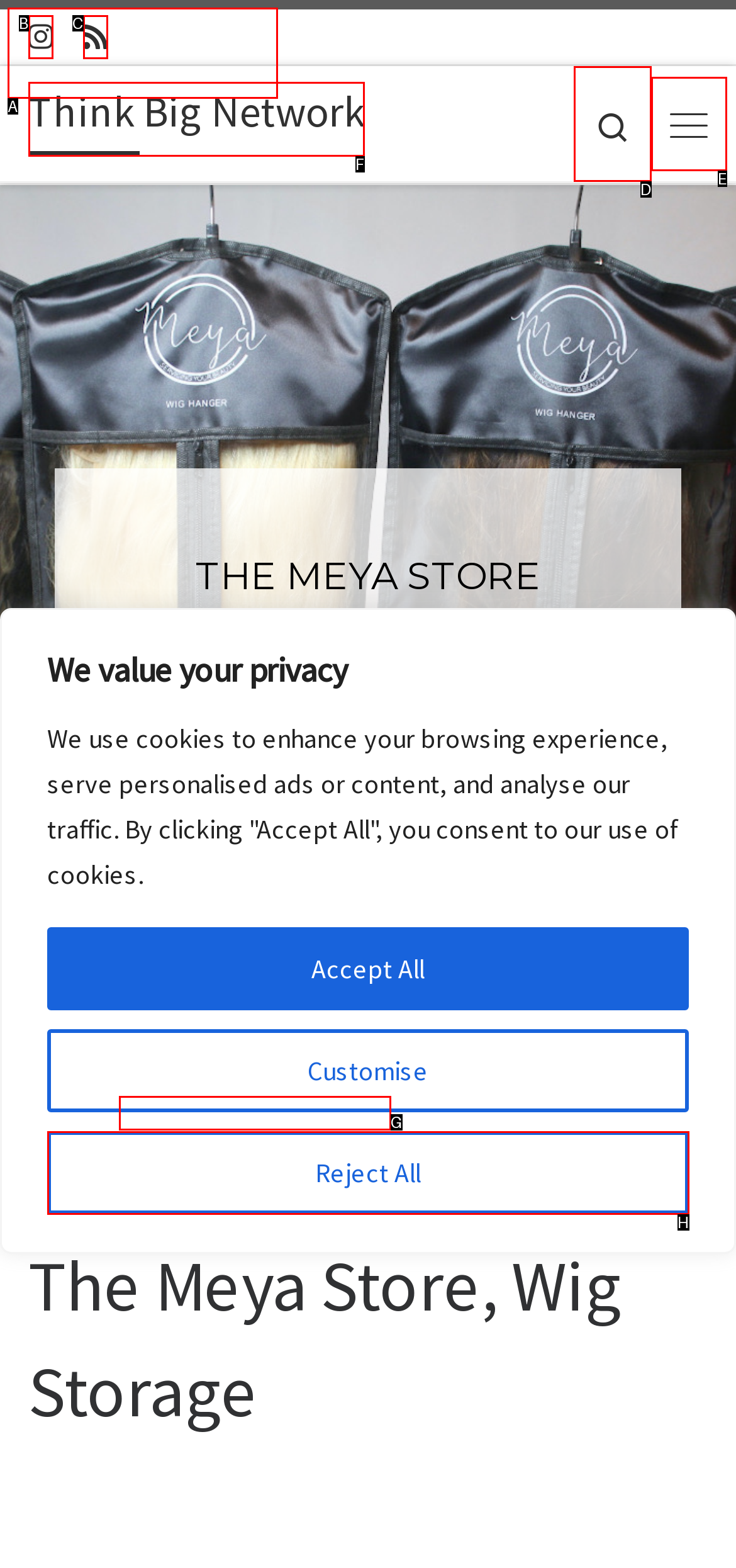Tell me which one HTML element best matches the description: Black Business Network
Answer with the option's letter from the given choices directly.

G